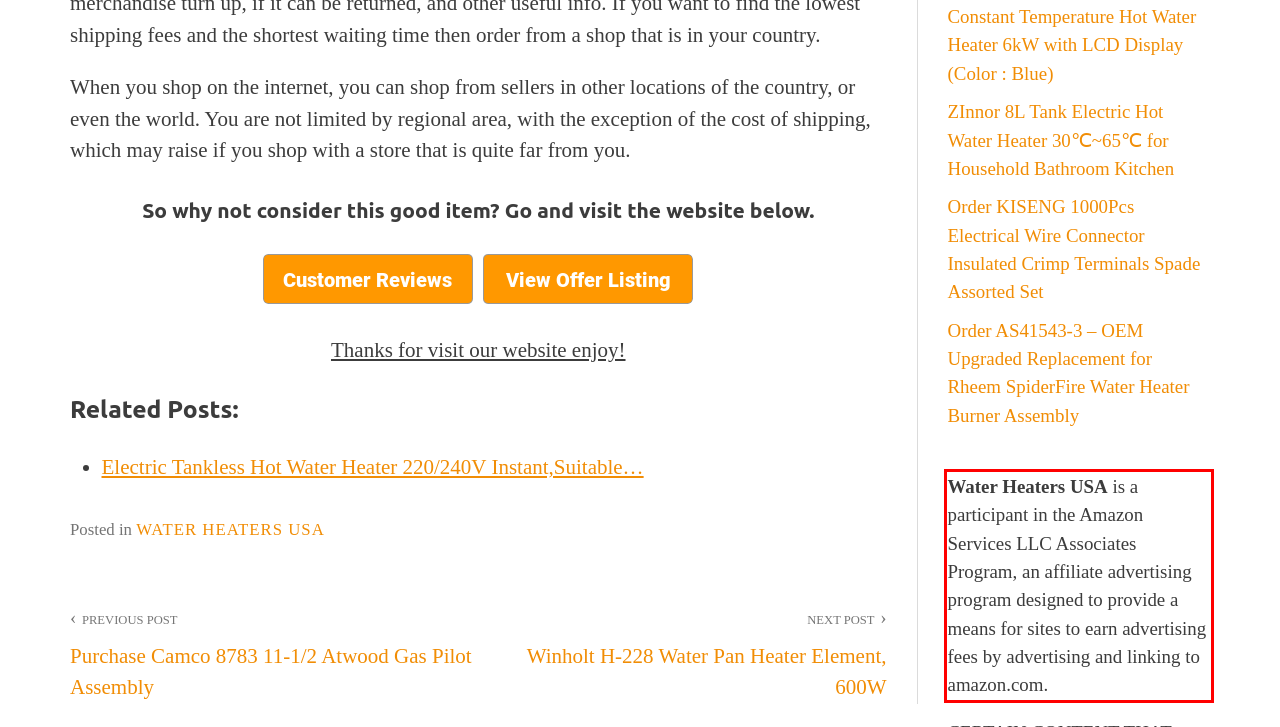Please perform OCR on the text content within the red bounding box that is highlighted in the provided webpage screenshot.

Water Heaters USA is a participant in the Amazon Services LLC Associates Program, an affiliate advertising program designed to provide a means for sites to earn advertising fees by advertising and linking to amazon.com.